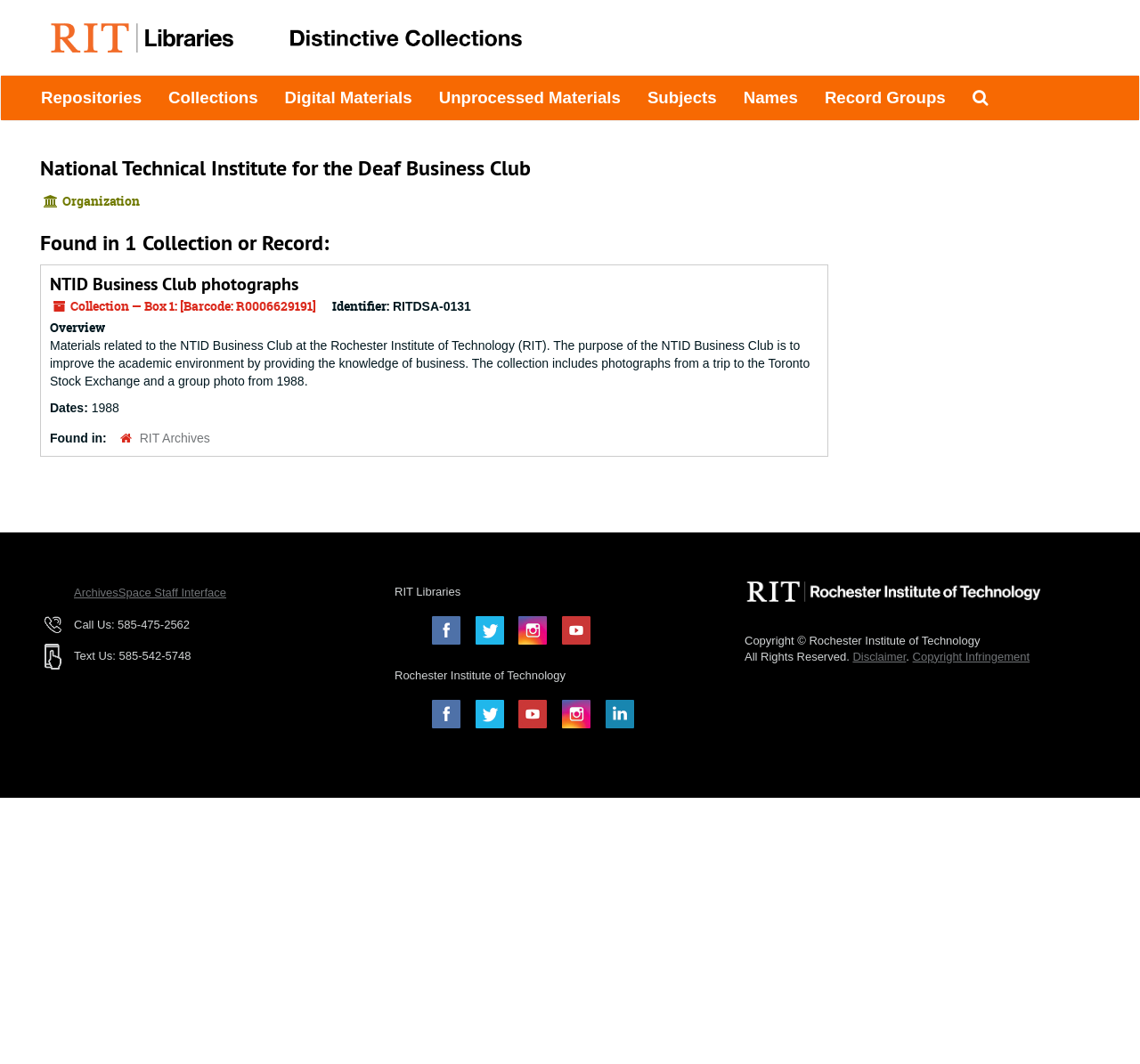Identify the bounding box coordinates for the UI element described as follows: Instagram. Use the format (top-left x, top-left y, bottom-right x, bottom-right y) and ensure all values are floating point numbers between 0 and 1.

[0.493, 0.658, 0.518, 0.685]